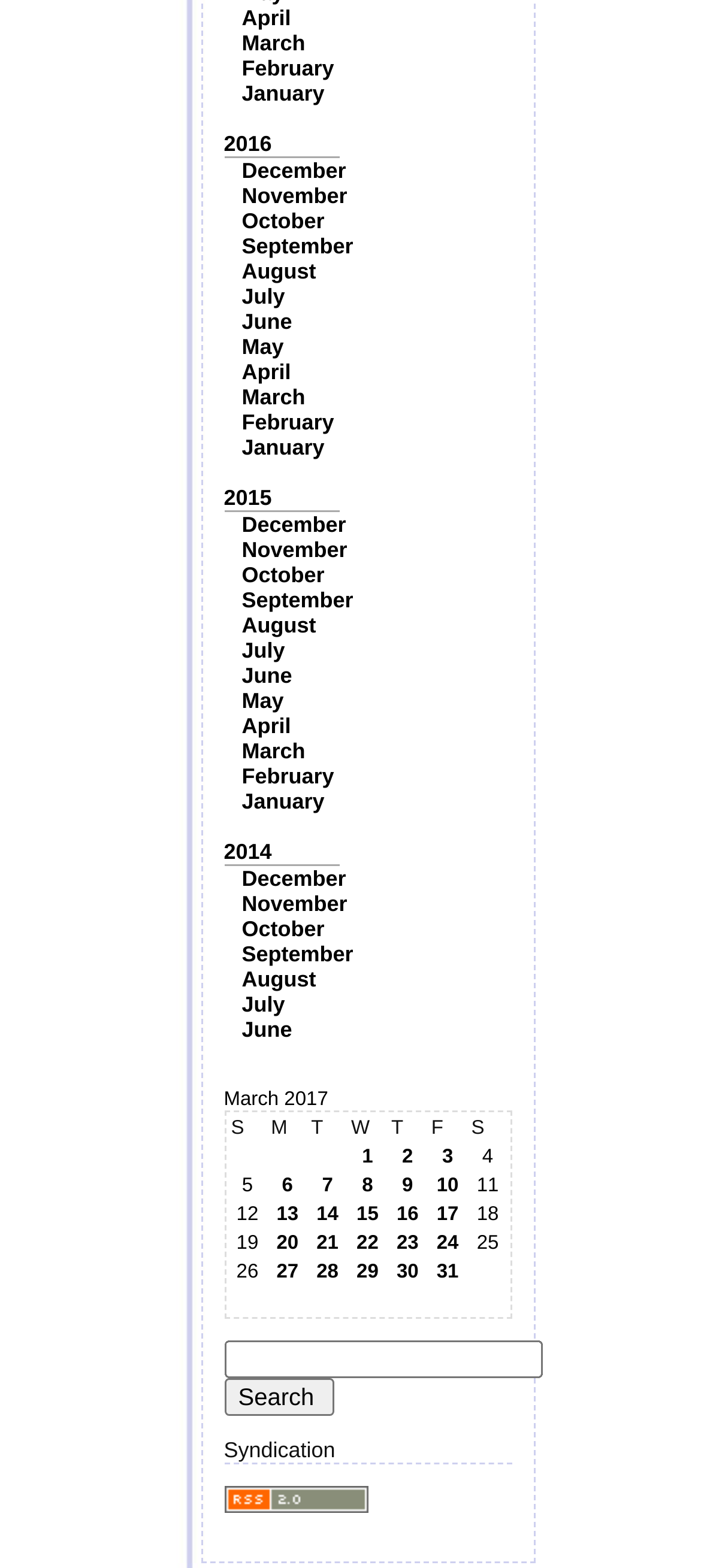Determine the bounding box coordinates of the clickable element necessary to fulfill the instruction: "Check 13". Provide the coordinates as four float numbers within the 0 to 1 range, i.e., [left, top, right, bottom].

[0.387, 0.768, 0.433, 0.782]